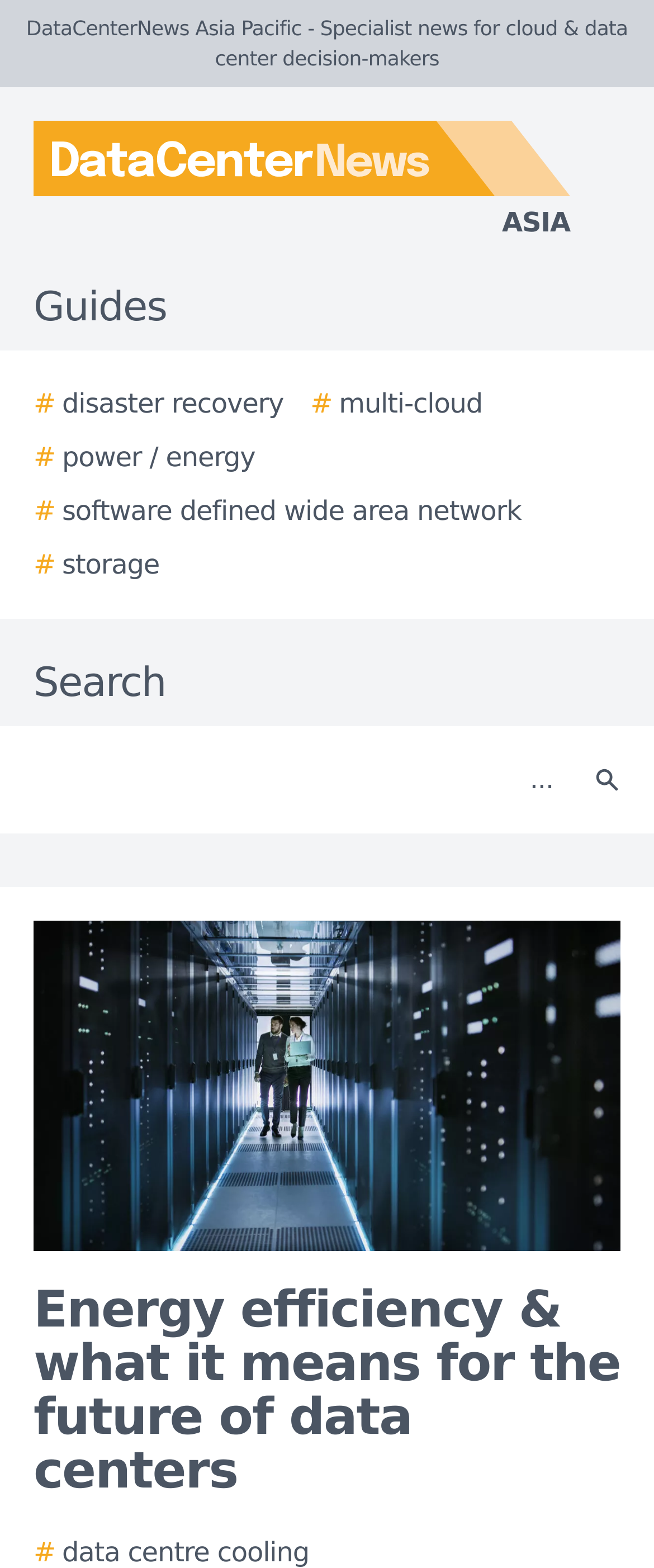Find the bounding box coordinates of the clickable area that will achieve the following instruction: "Click the DataCenterNews Asia Pacific logo".

[0.0, 0.077, 0.923, 0.155]